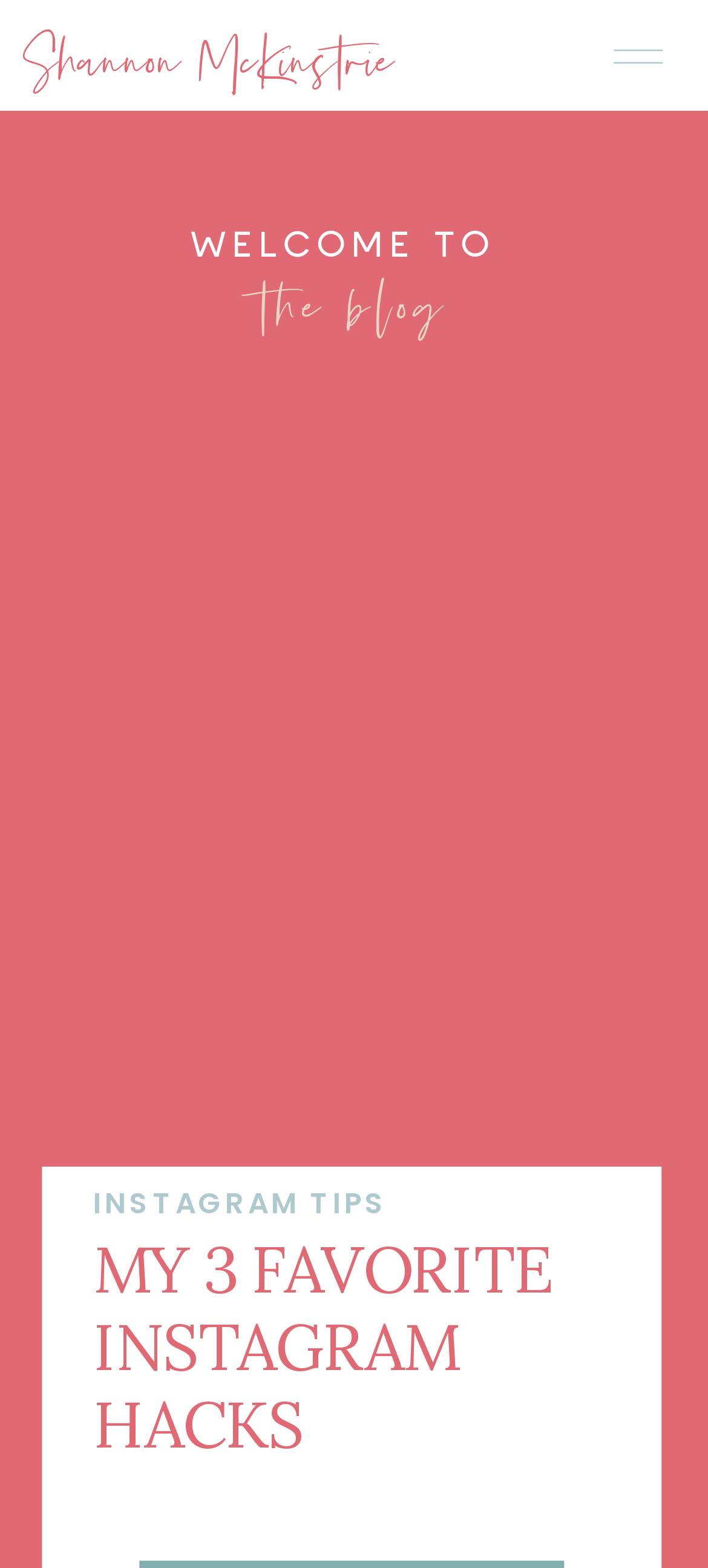Please provide the bounding box coordinates in the format (top-left x, top-left y, bottom-right x, bottom-right y). Remember, all values are floating point numbers between 0 and 1. What is the bounding box coordinate of the region described as: Types of Accounts Modern Approach

None